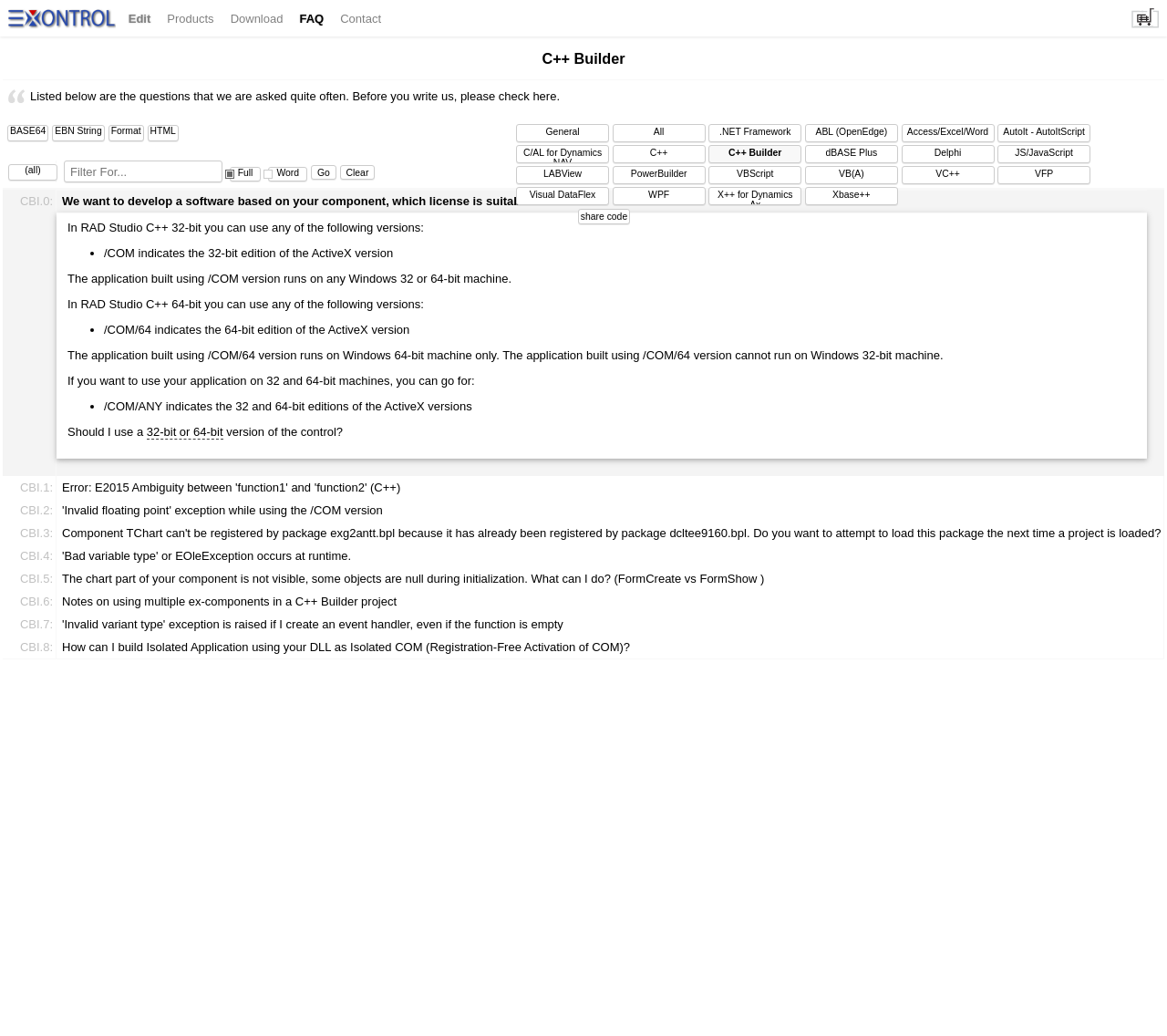Find the bounding box coordinates of the clickable region needed to perform the following instruction: "Click the 'Go' button". The coordinates should be provided as four float numbers between 0 and 1, i.e., [left, top, right, bottom].

[0.266, 0.159, 0.288, 0.173]